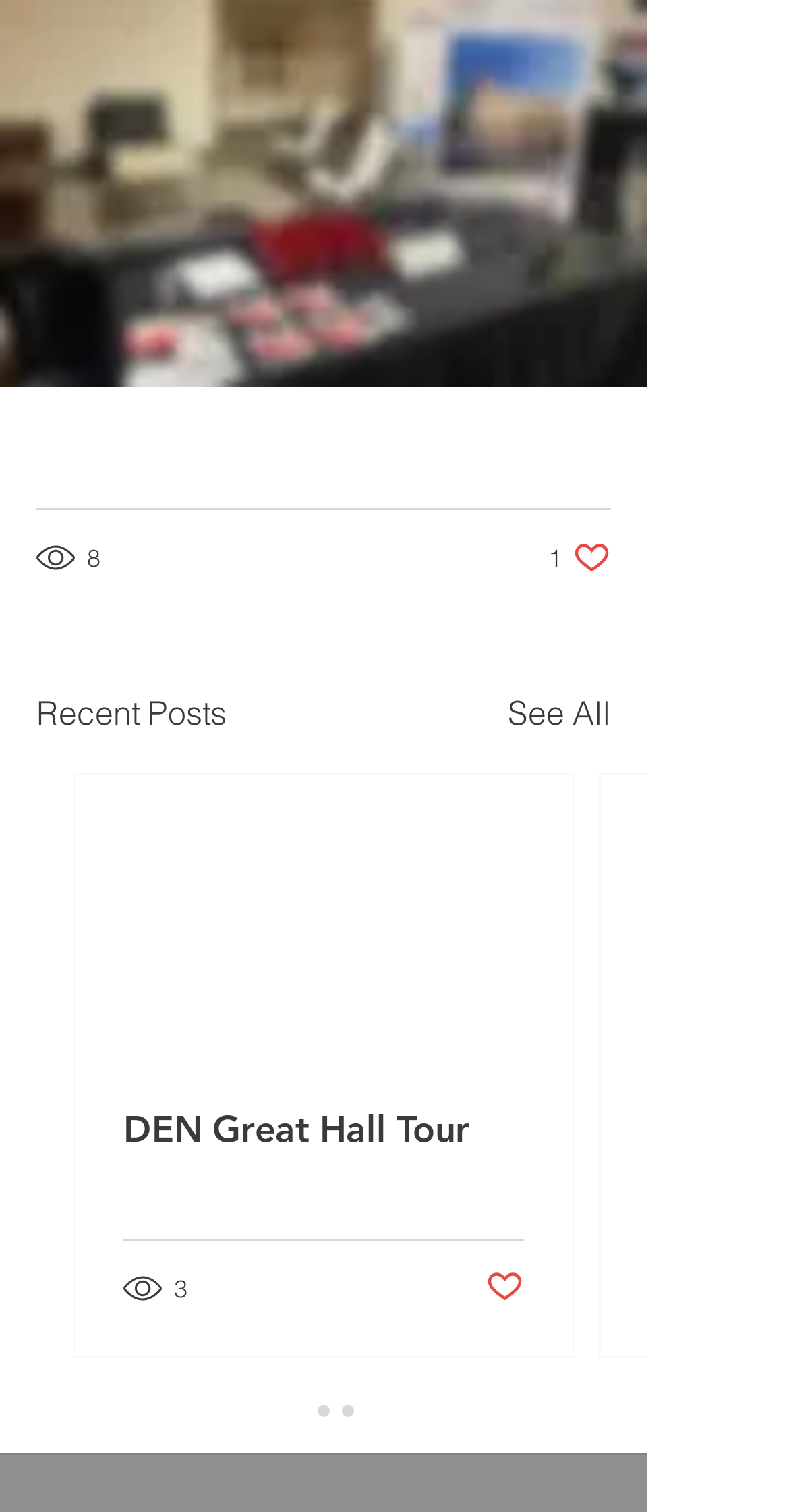Identify and provide the bounding box coordinates of the UI element described: "DEN Great Hall Tour". The coordinates should be formatted as [left, top, right, bottom], with each number being a float between 0 and 1.

[0.156, 0.731, 0.664, 0.761]